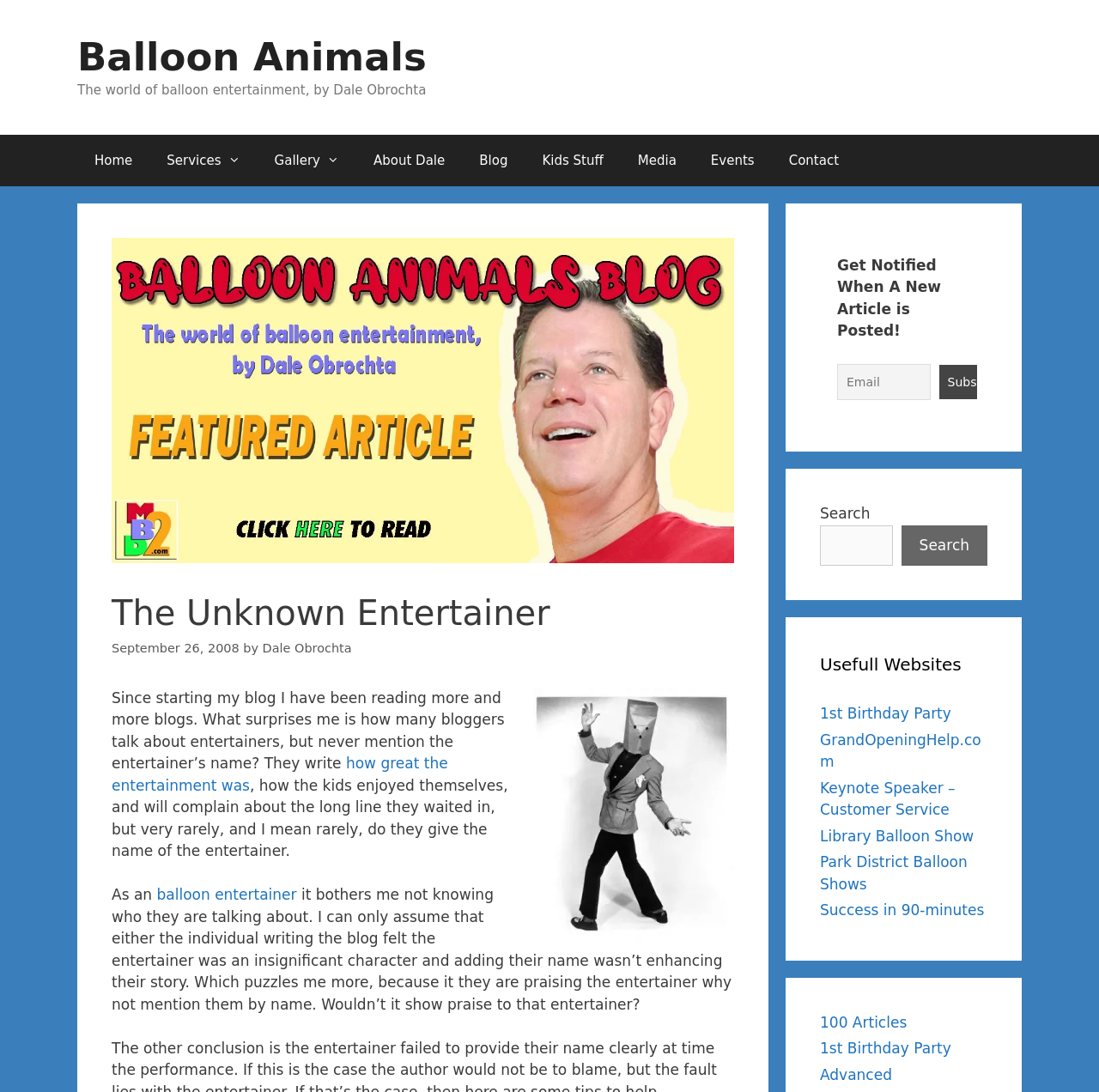Locate the bounding box coordinates of the clickable region necessary to complete the following instruction: "Read the 'About Dale' page". Provide the coordinates in the format of four float numbers between 0 and 1, i.e., [left, top, right, bottom].

[0.324, 0.123, 0.421, 0.17]